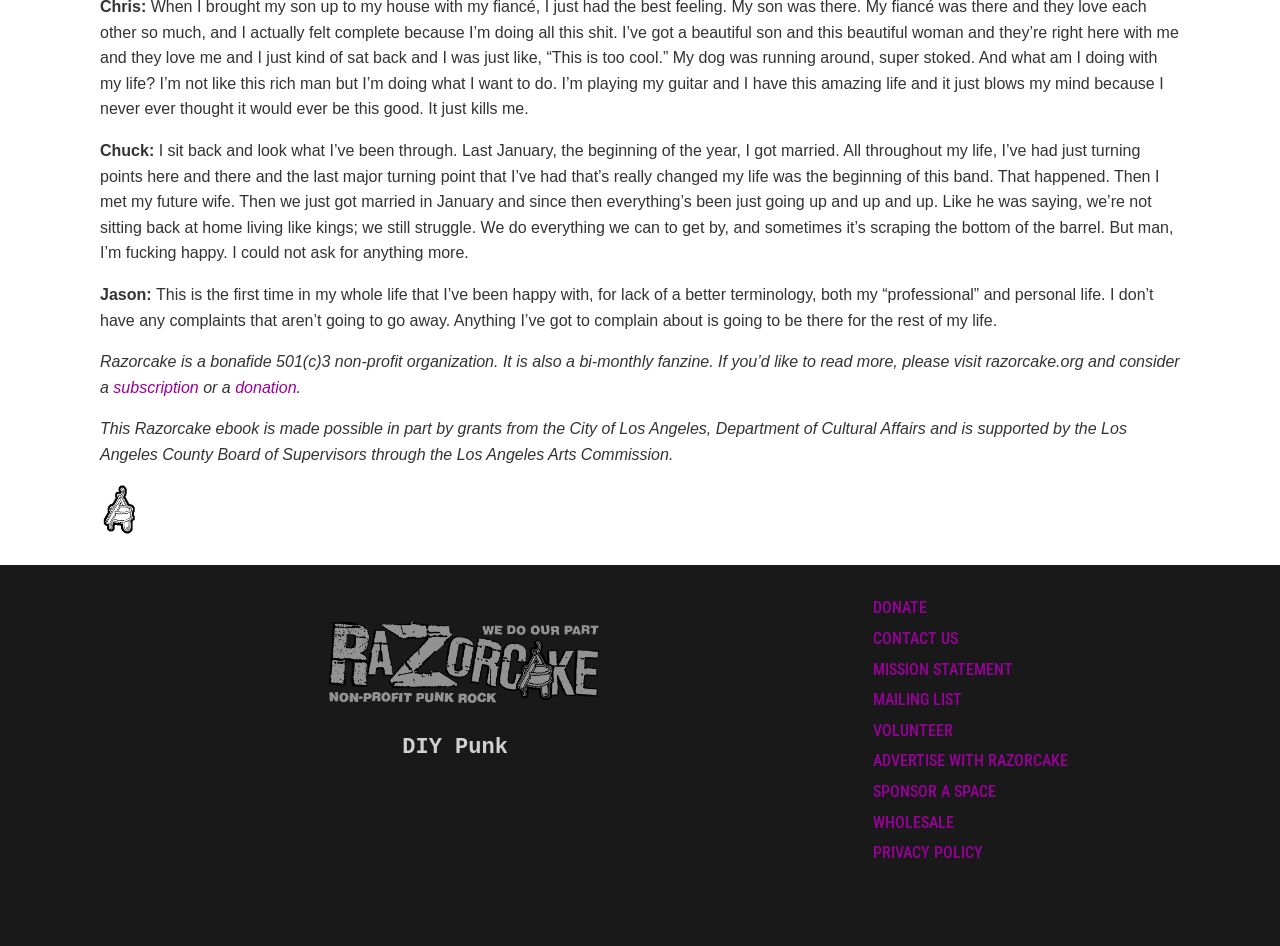Who is the author of the first quote?
Using the image, respond with a single word or phrase.

Chuck